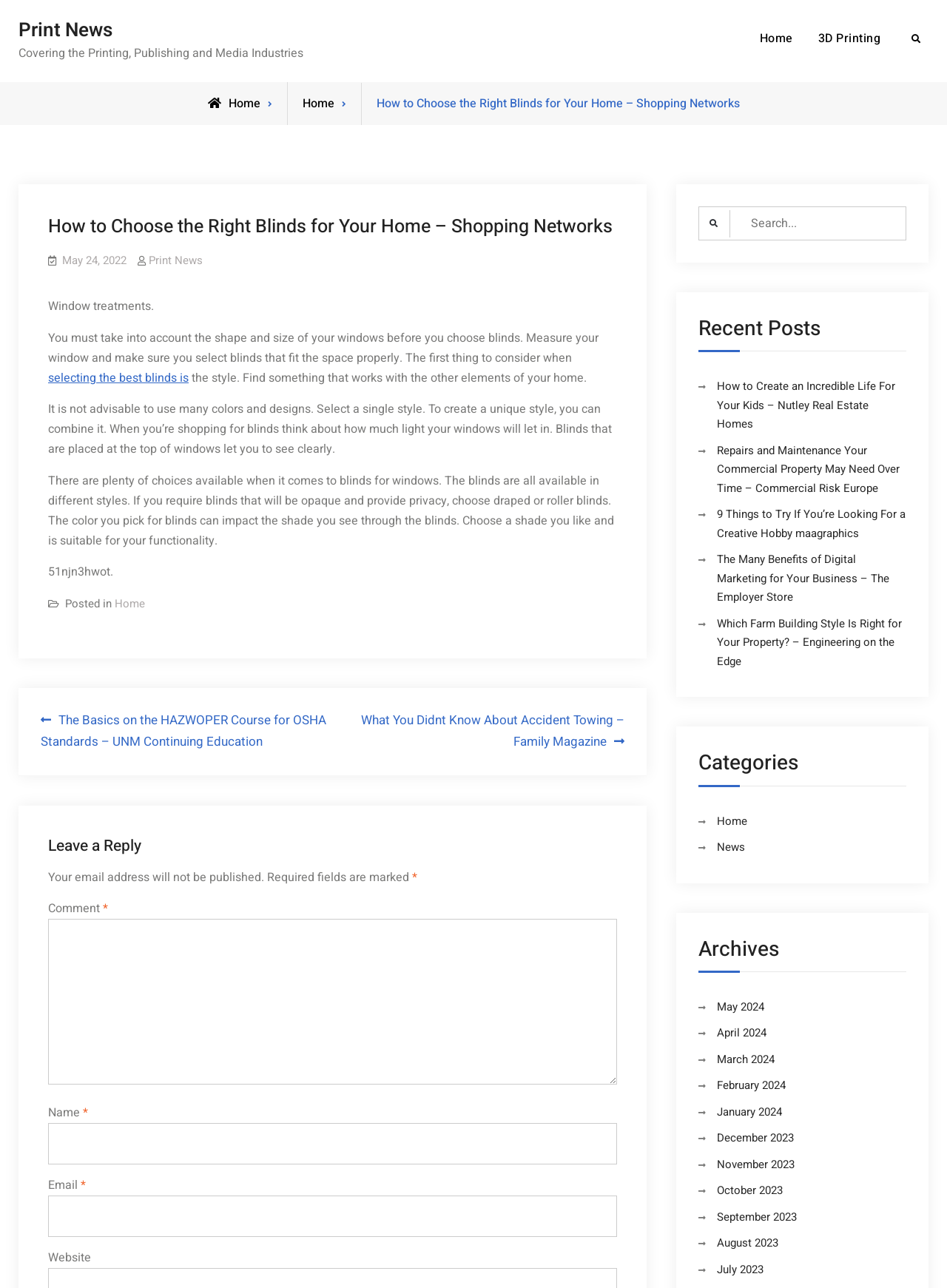Locate the bounding box coordinates of the UI element described by: "Richard Larson". Provide the coordinates as four float numbers between 0 and 1, formatted as [left, top, right, bottom].

None